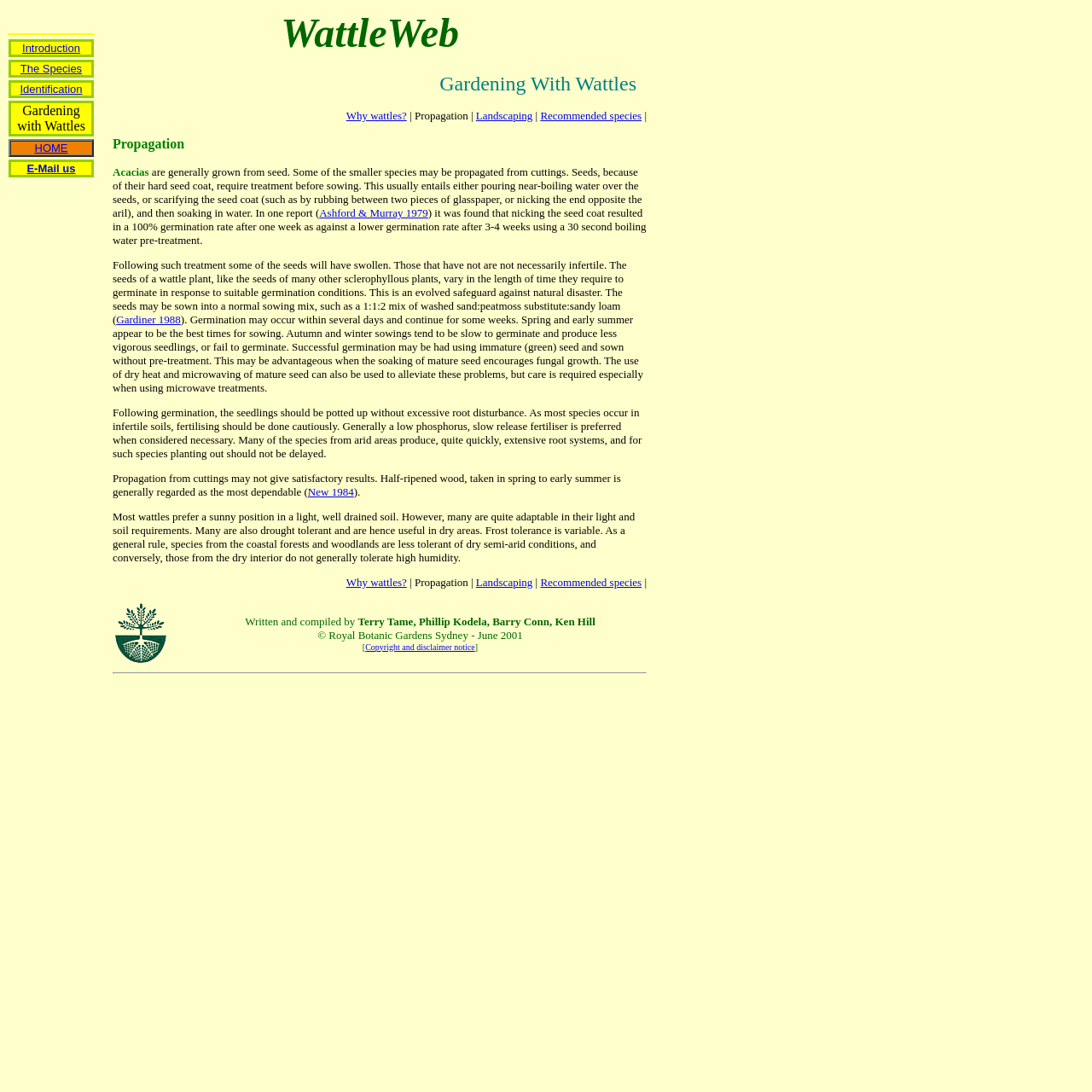Locate and provide the bounding box coordinates for the HTML element that matches this description: "Recommended species".

[0.495, 0.527, 0.588, 0.539]